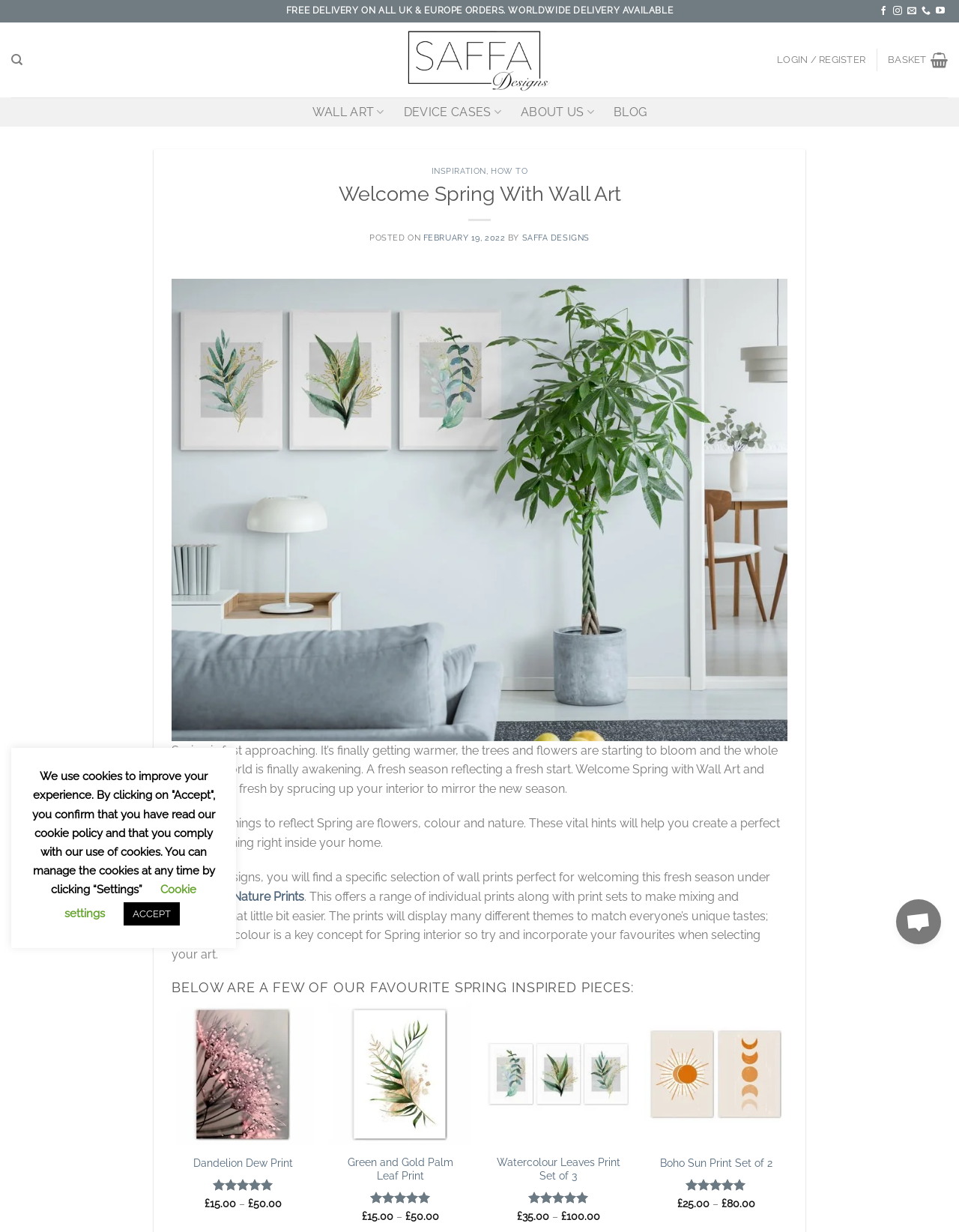Generate a comprehensive description of the webpage.

This webpage is about Saffa Designs, an online store that sells wall art and other decorative items. At the top of the page, there is a notification bar with a message about free delivery on all UK and Europe orders, as well as links to follow the store on social media platforms. Below this, there is a navigation menu with links to the store's main categories, including wall art, device cases, and about us.

The main content of the page is a blog post titled "Welcome Spring With Wall Art." The post discusses the arrival of spring and how to refresh your home's interior with wall art that reflects the season. The text is accompanied by a large image of a wall art piece.

Below the main image, there are several sections showcasing different wall art pieces that are perfect for welcoming spring. Each section features an image of the art piece, along with a brief description, price range, and a rating. The art pieces are arranged in a grid layout, with three columns and multiple rows.

To the right of the main content, there is a sidebar with links to the store's search function, login/register, and basket. At the bottom of the page, there is a call-to-action button to go to the top of the page, as well as a cookie policy notification with buttons to accept or manage cookies.

Throughout the page, there are several images of wall art pieces, including dandelion dew prints, green and gold palm leaf prints, watercolour leaves print sets, and boho sun print sets. These images are accompanied by descriptive text and pricing information.